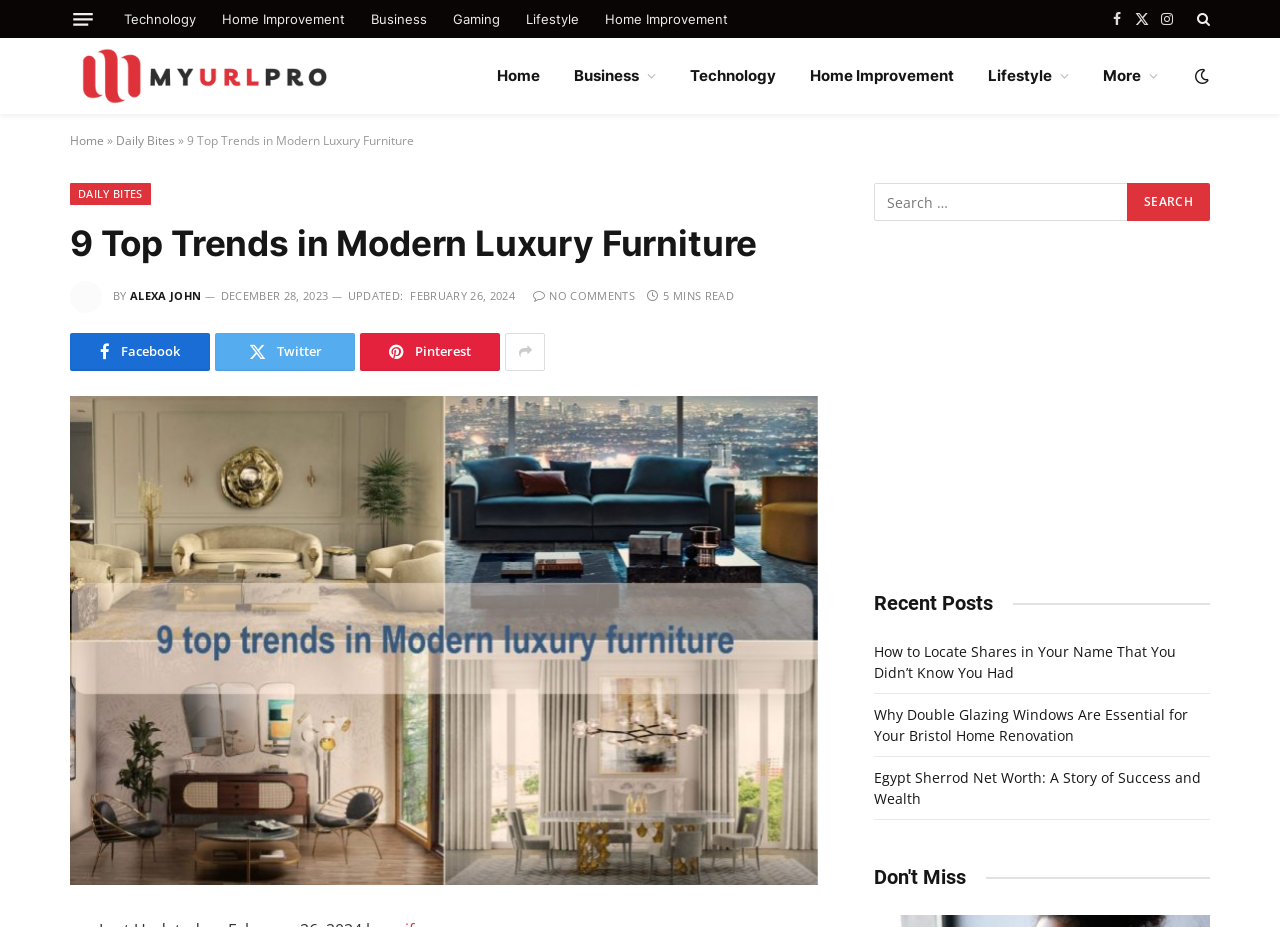Extract the bounding box coordinates of the UI element described by: "More". The coordinates should include four float numbers ranging from 0 to 1, e.g., [left, top, right, bottom].

[0.848, 0.041, 0.918, 0.123]